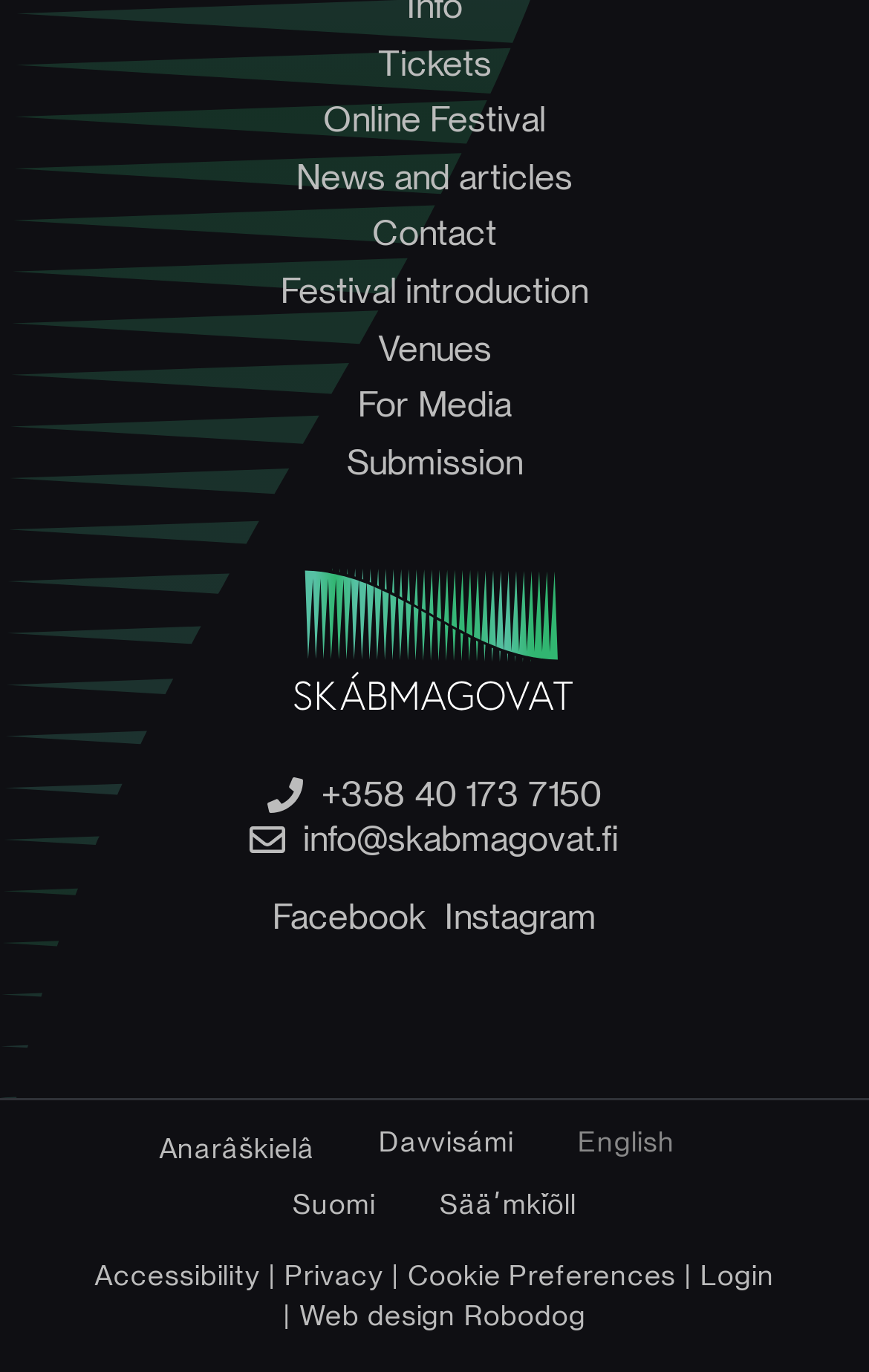Locate and provide the bounding box coordinates for the HTML element that matches this description: "Online Festival".

[0.372, 0.072, 0.628, 0.103]